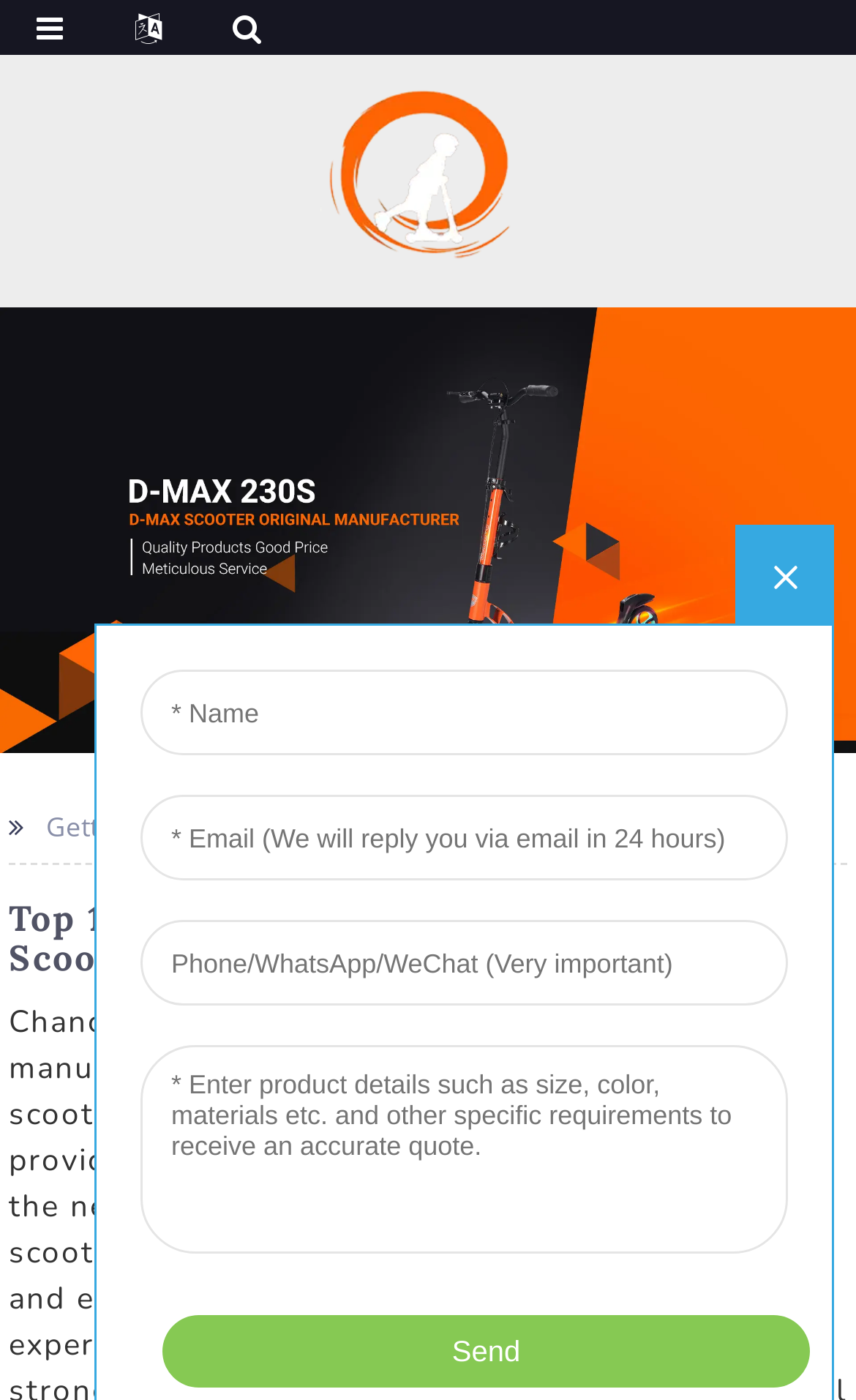What type of image is displayed on the top-left corner of the webpage?
Examine the image and give a concise answer in one word or a short phrase.

Logo